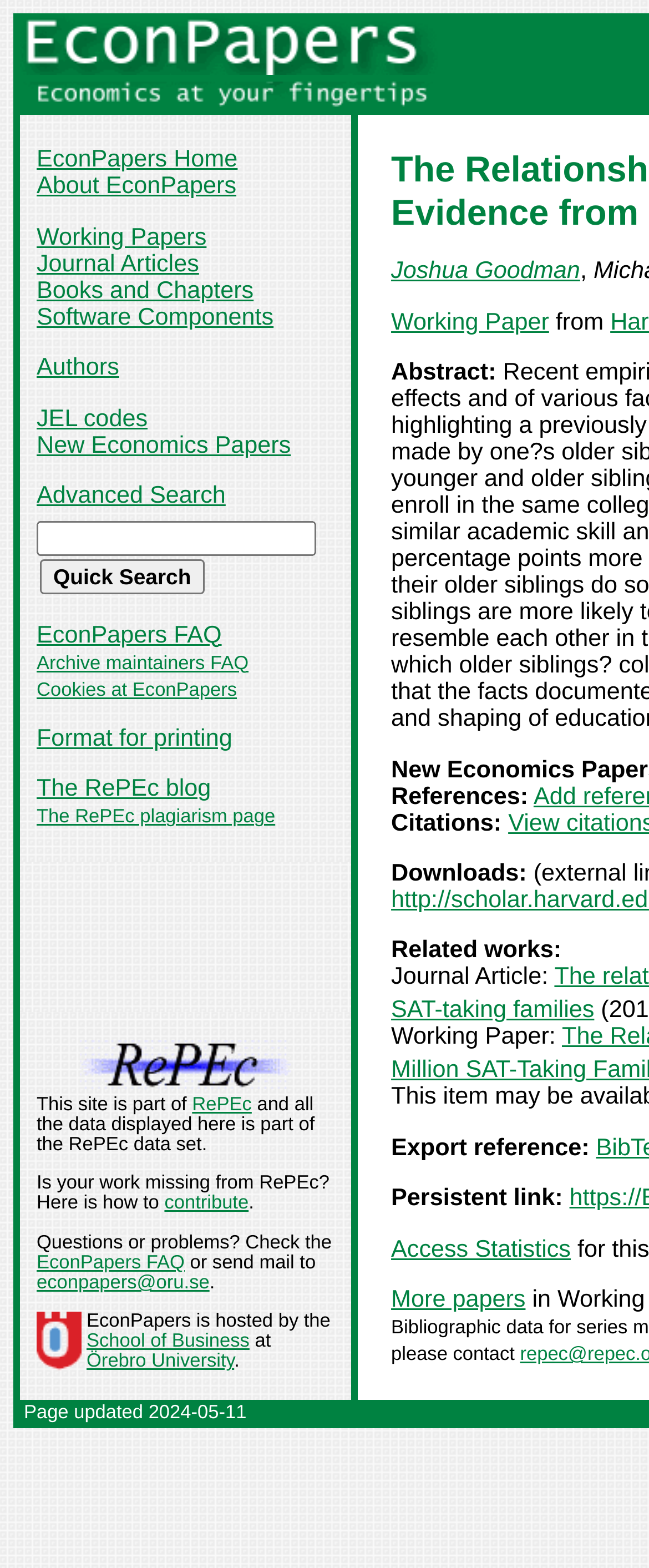Provide a brief response to the question using a single word or phrase: 
What is the purpose of the RePEc?

To contribute to the RePEc data set